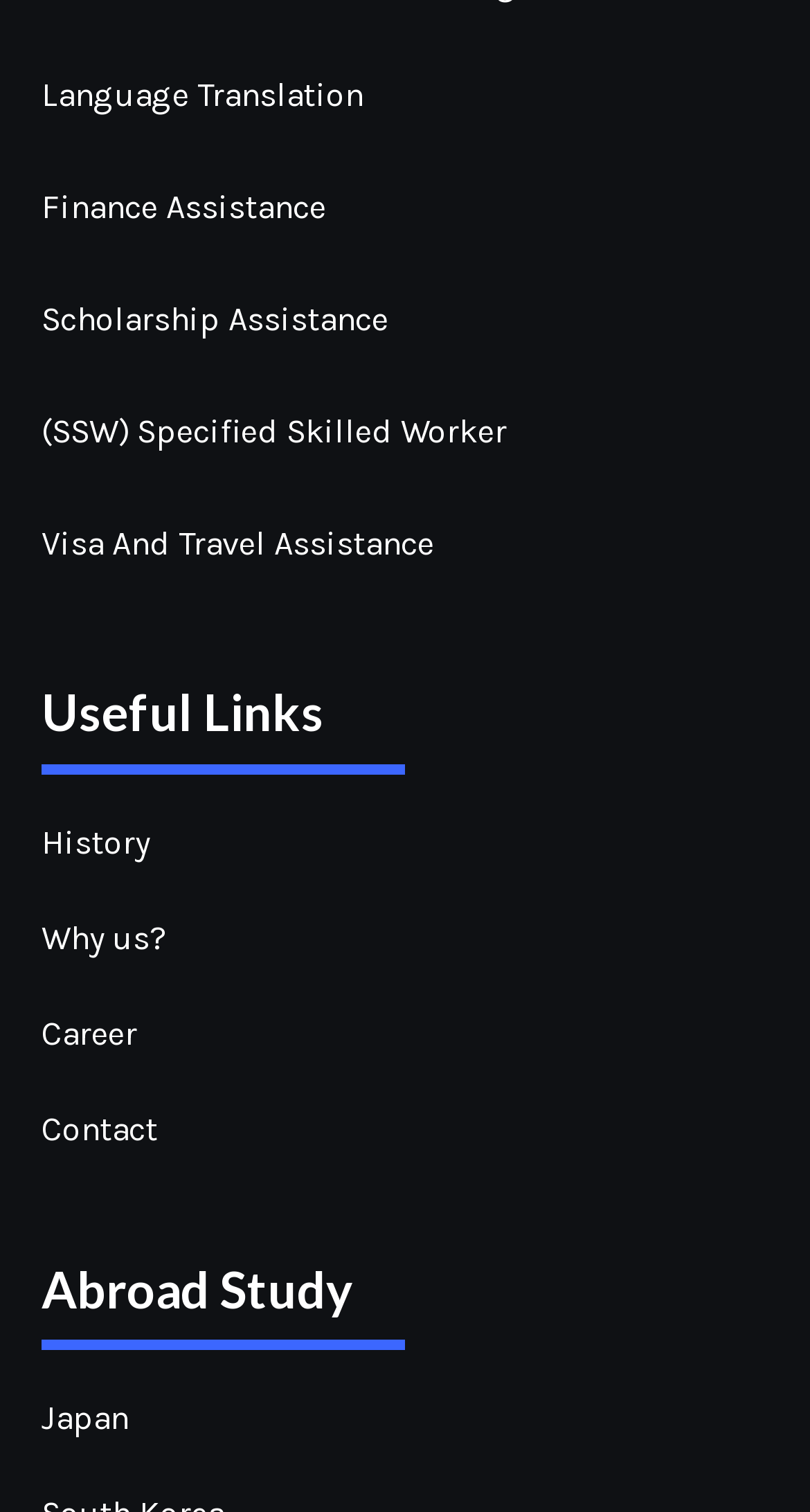What is the second link under 'Useful Links'?
Based on the visual, give a brief answer using one word or a short phrase.

Why us?